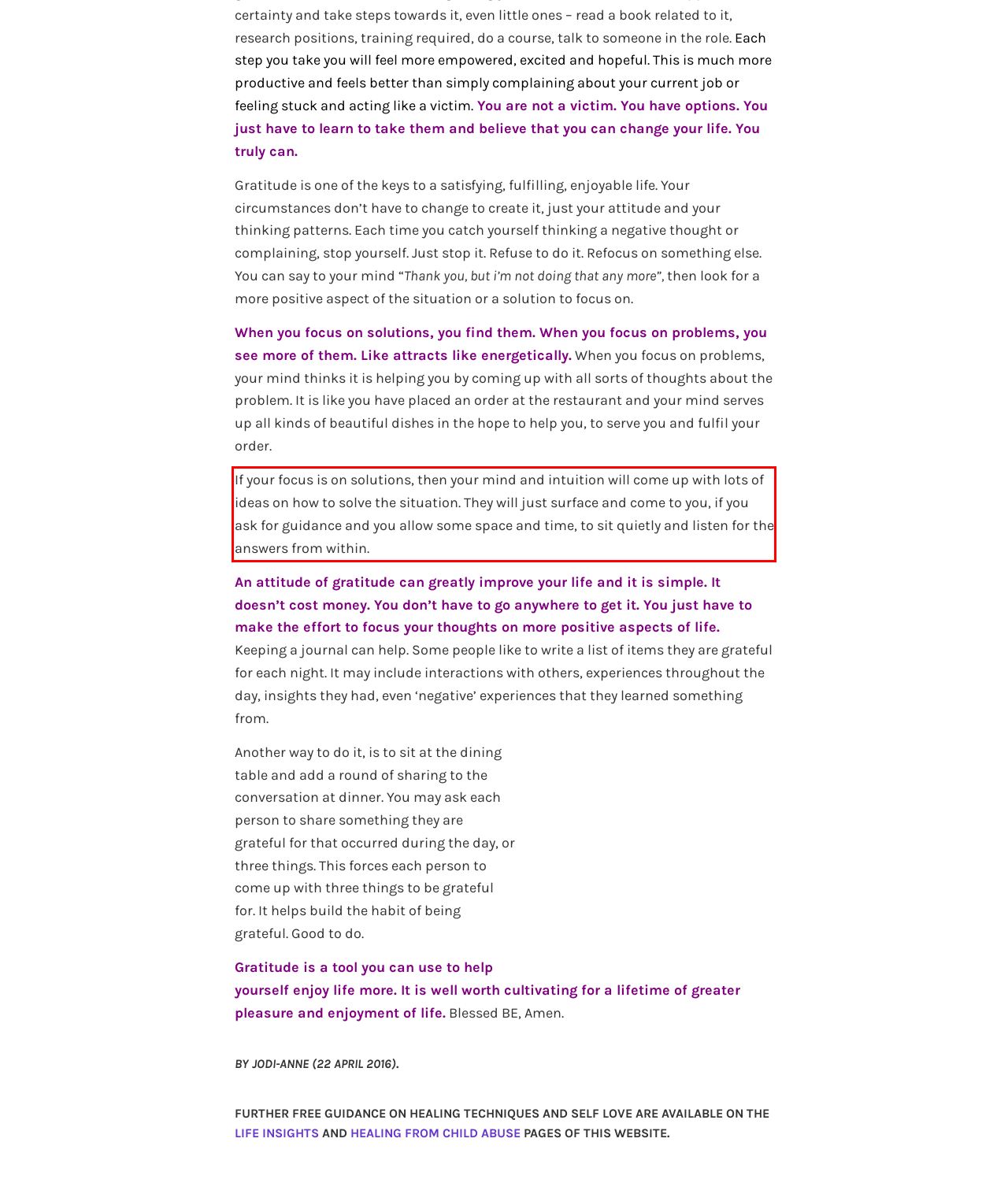Identify and extract the text within the red rectangle in the screenshot of the webpage.

If your focus is on solutions, then your mind and intuition will come up with lots of ideas on how to solve the situation. They will just surface and come to you, if you ask for guidance and you allow some space and time, to sit quietly and listen for the answers from within.